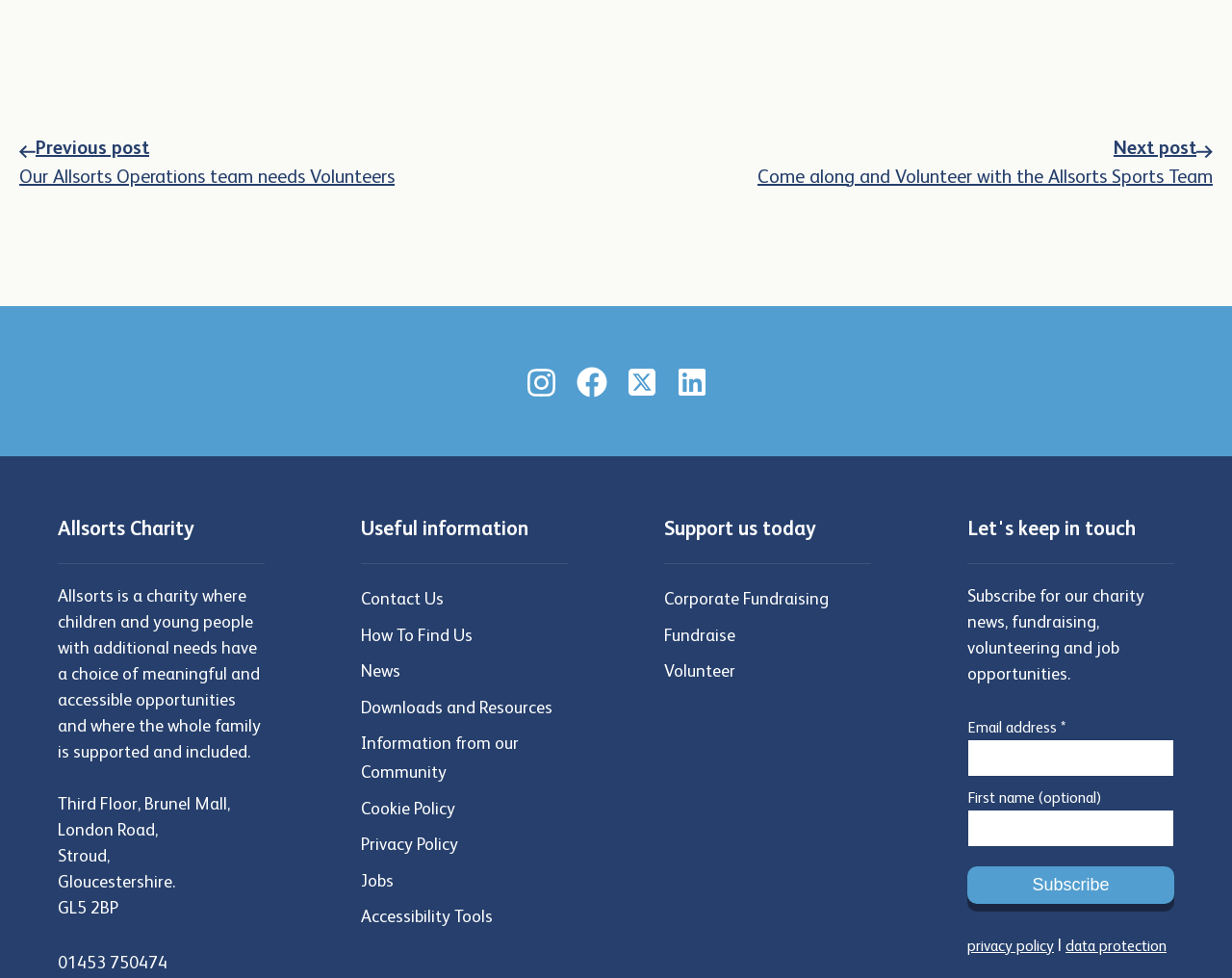Please identify the coordinates of the bounding box for the clickable region that will accomplish this instruction: "Subscribe to the charity news".

[0.785, 0.756, 0.953, 0.794]